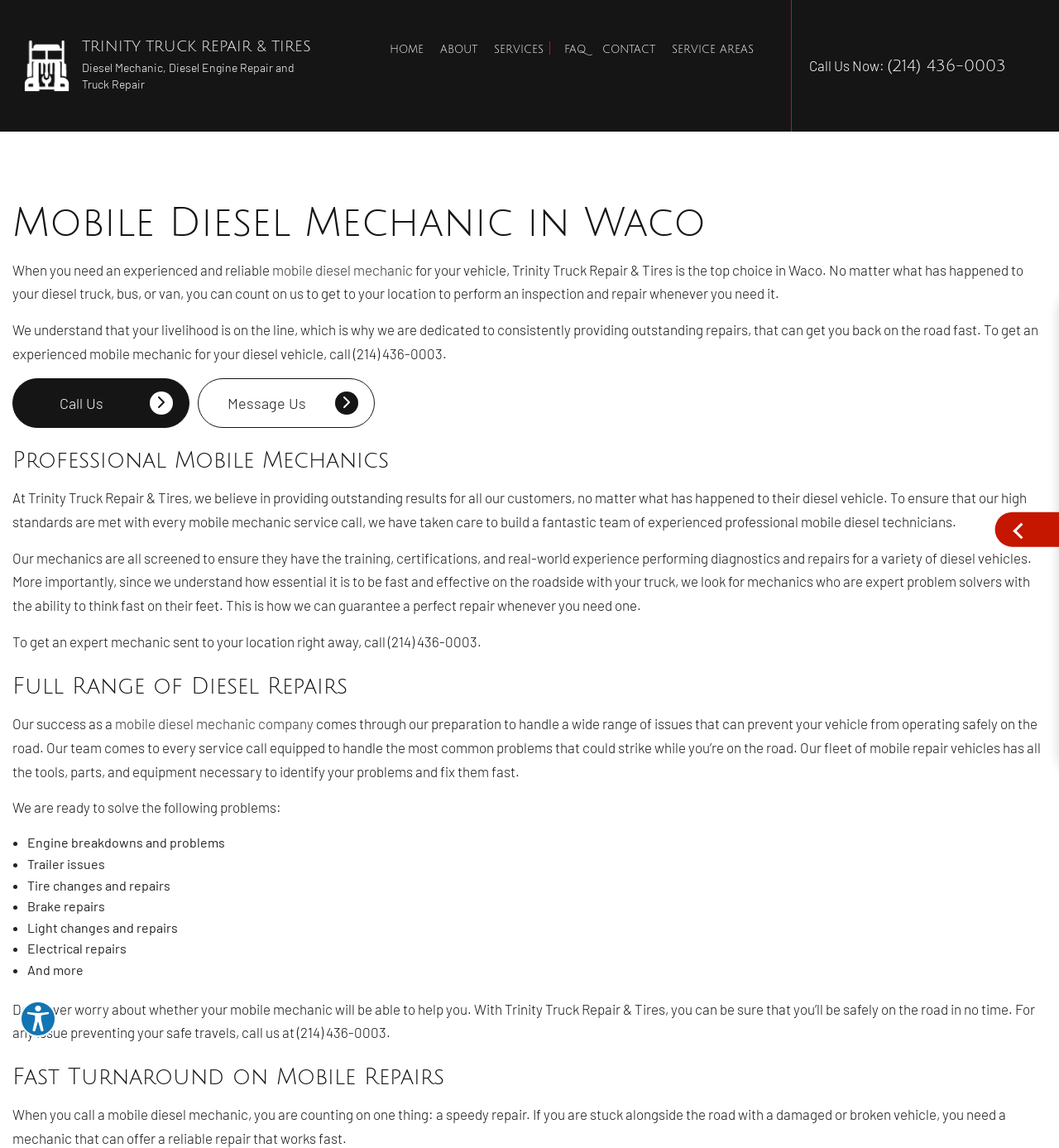Can you identify the bounding box coordinates of the clickable region needed to carry out this instruction: 'Explore your accessibility options'? The coordinates should be four float numbers within the range of 0 to 1, stated as [left, top, right, bottom].

[0.019, 0.872, 0.053, 0.903]